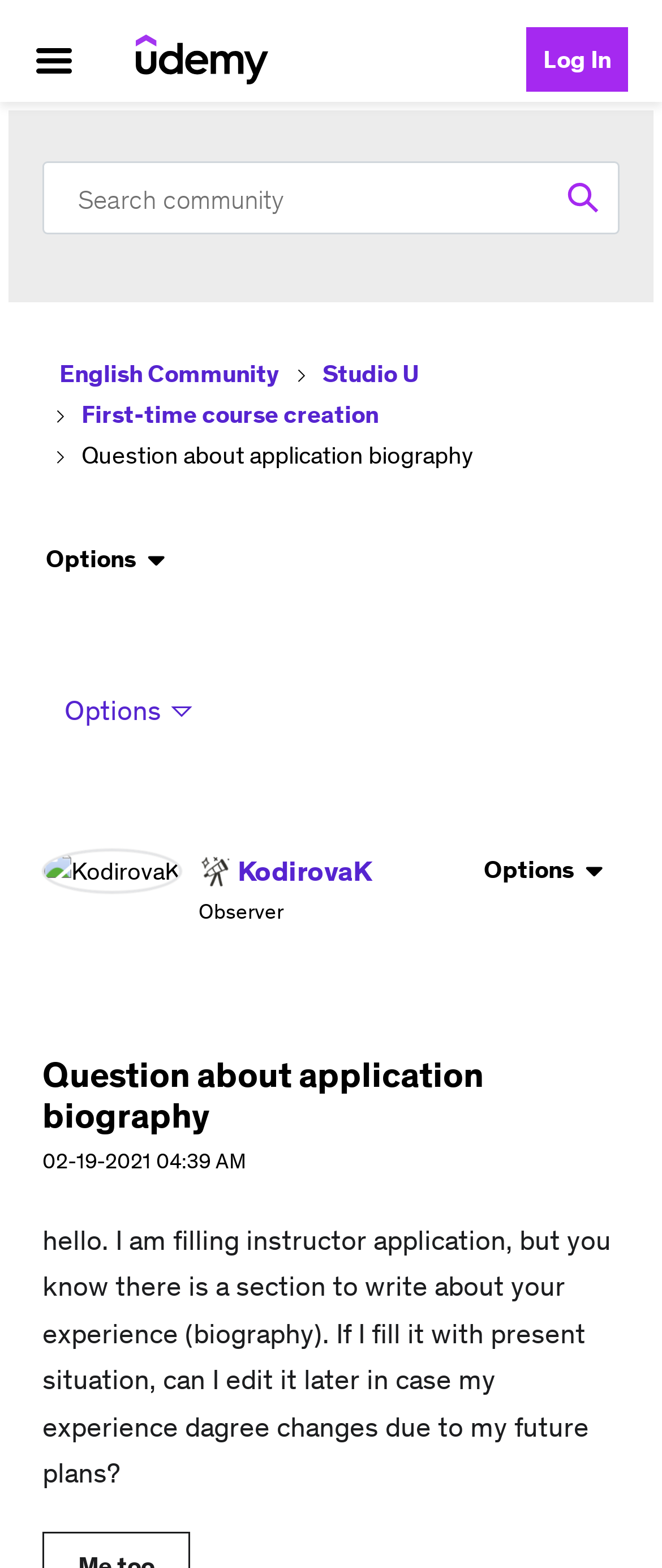What is the name of the community?
Using the details shown in the screenshot, provide a comprehensive answer to the question.

The name of the community can be found in the heading element at the top of the webpage, which is 'Udemy Instructor Community'.